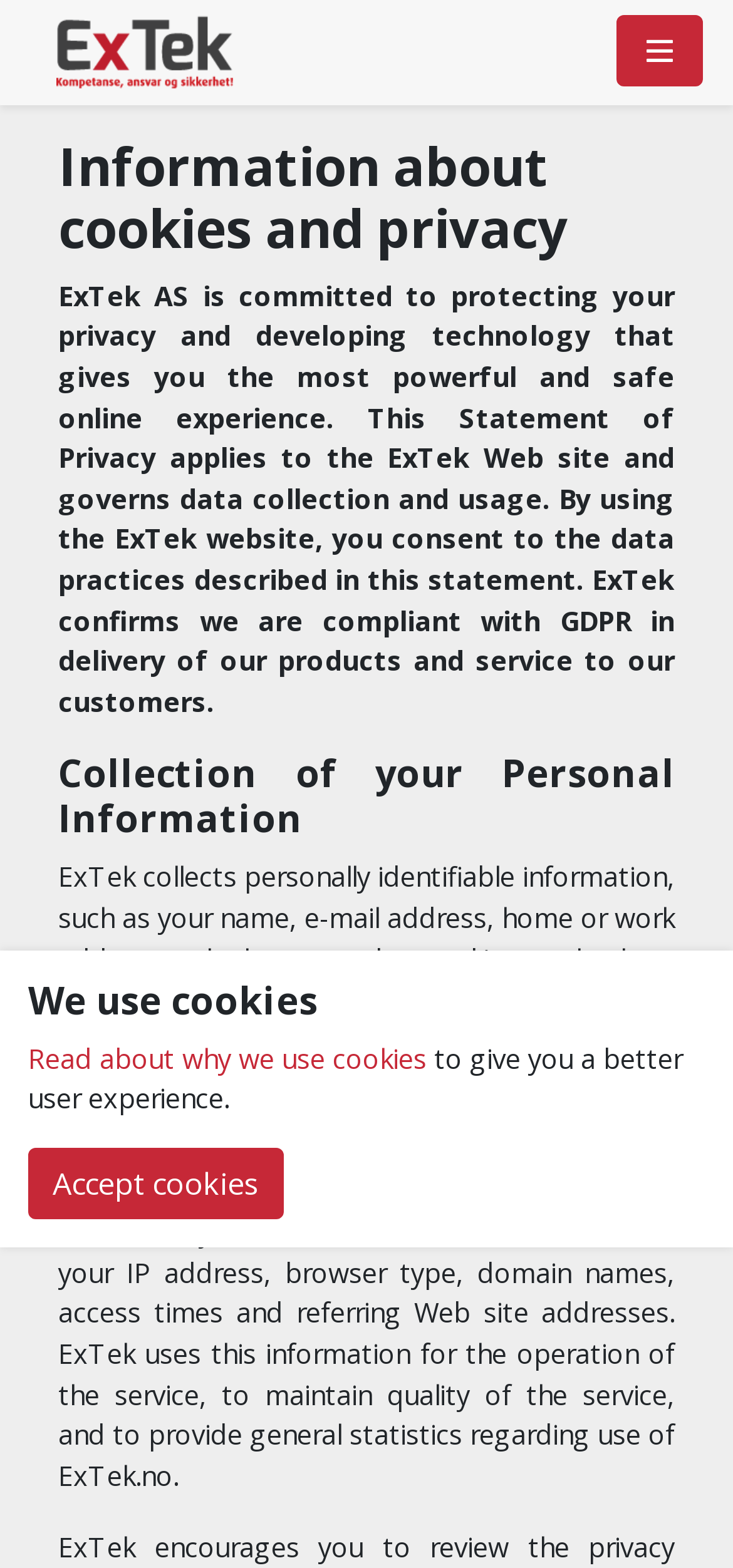Please provide the bounding box coordinates in the format (top-left x, top-left y, bottom-right x, bottom-right y). Remember, all values are floating point numbers between 0 and 1. What is the bounding box coordinate of the region described as: title="Home"

[0.077, 0.02, 0.317, 0.043]